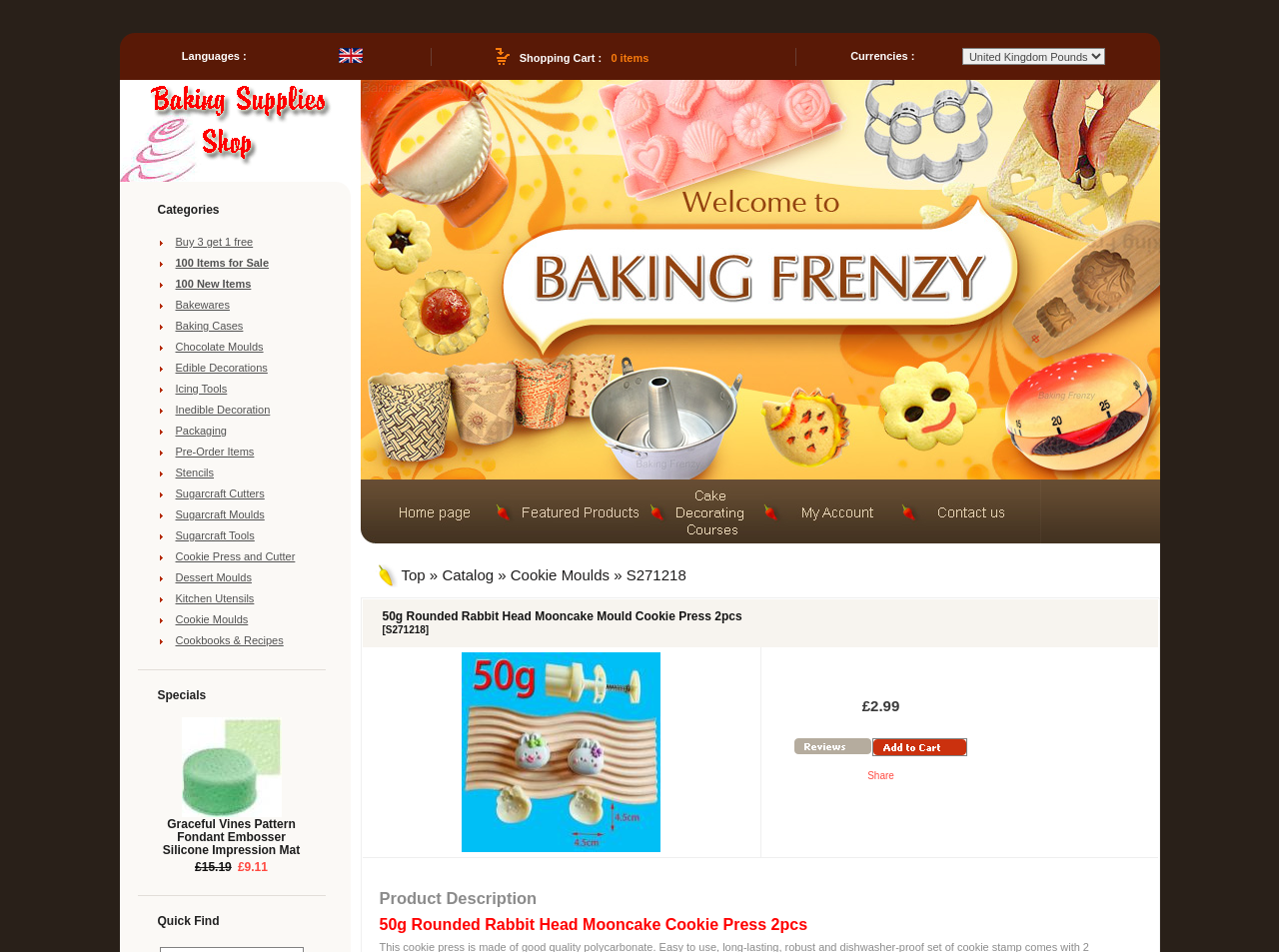Please find the bounding box coordinates of the clickable region needed to complete the following instruction: "Browse categories". The bounding box coordinates must consist of four float numbers between 0 and 1, i.e., [left, top, right, bottom].

[0.093, 0.206, 0.268, 0.716]